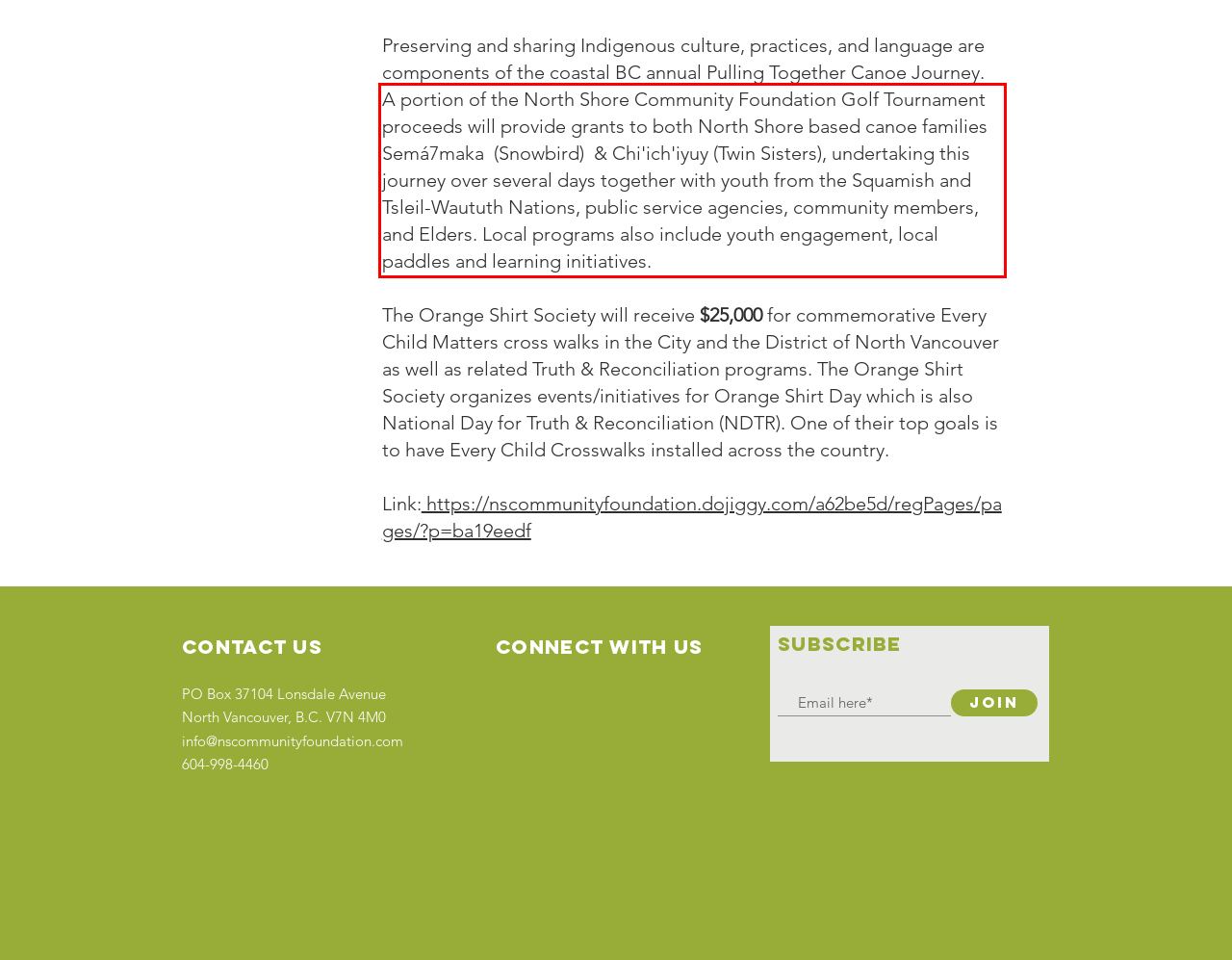Given a screenshot of a webpage containing a red rectangle bounding box, extract and provide the text content found within the red bounding box.

A portion of the North Shore Community Foundation Golf Tournament proceeds will provide grants to both North Shore based canoe families Semá7maka (Snowbird) & Chi'ich'iyuy (Twin Sisters), undertaking this journey over several days together with youth from the Squamish and Tsleil-Waututh Nations, public service agencies, community members, and Elders. Local programs also include youth engagement, local paddles and learning initiatives.